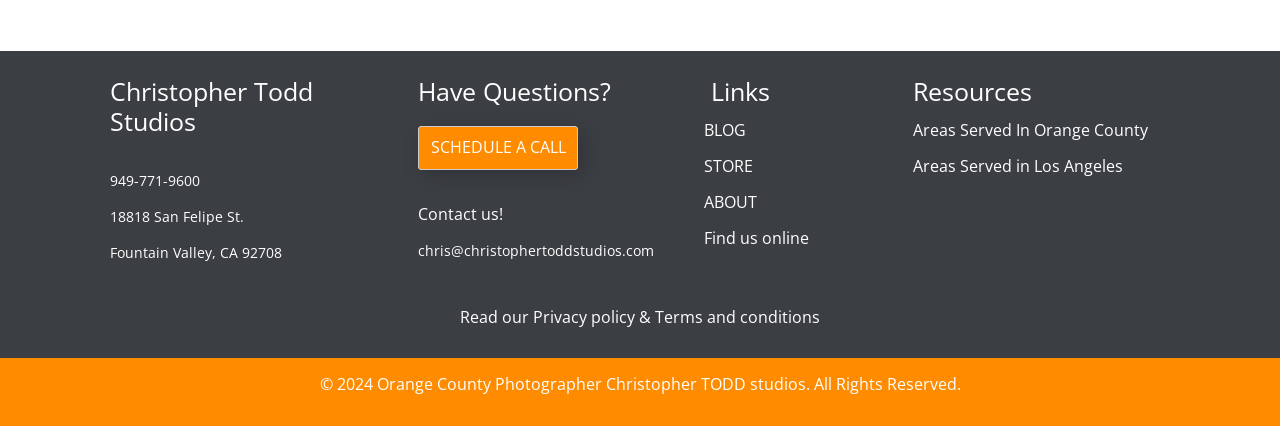Locate the bounding box coordinates of the area to click to fulfill this instruction: "View areas served in Orange County". The bounding box should be presented as four float numbers between 0 and 1, in the order [left, top, right, bottom].

[0.713, 0.279, 0.897, 0.33]